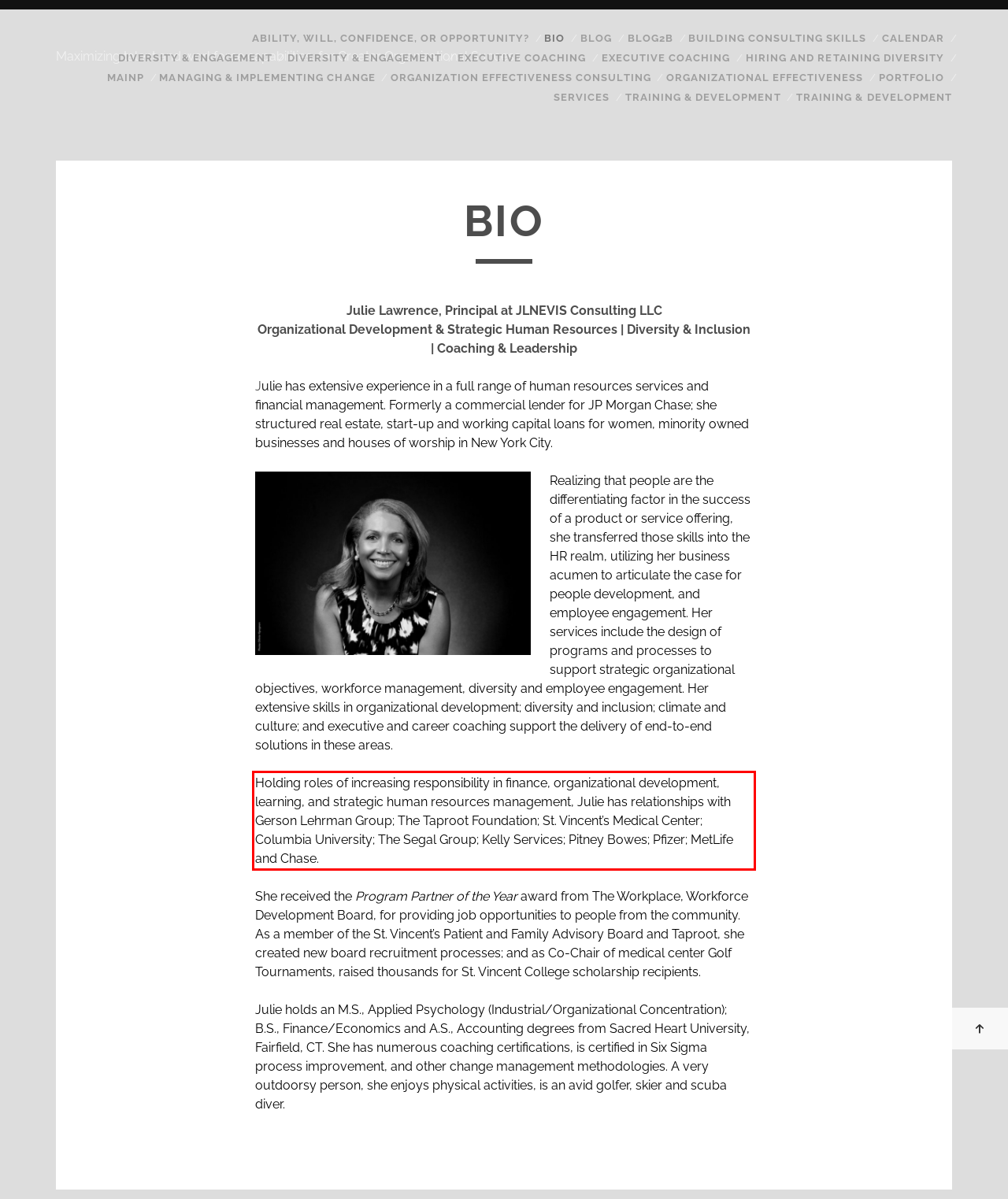In the given screenshot, locate the red bounding box and extract the text content from within it.

Holding roles of increasing responsibility in finance, organizational development, learning, and strategic human resources management, Julie has relationships with Gerson Lehrman Group; The Taproot Foundation; St. Vincent’s Medical Center; Columbia University; The Segal Group; Kelly Services; Pitney Bowes; Pfizer; MetLife and Chase.